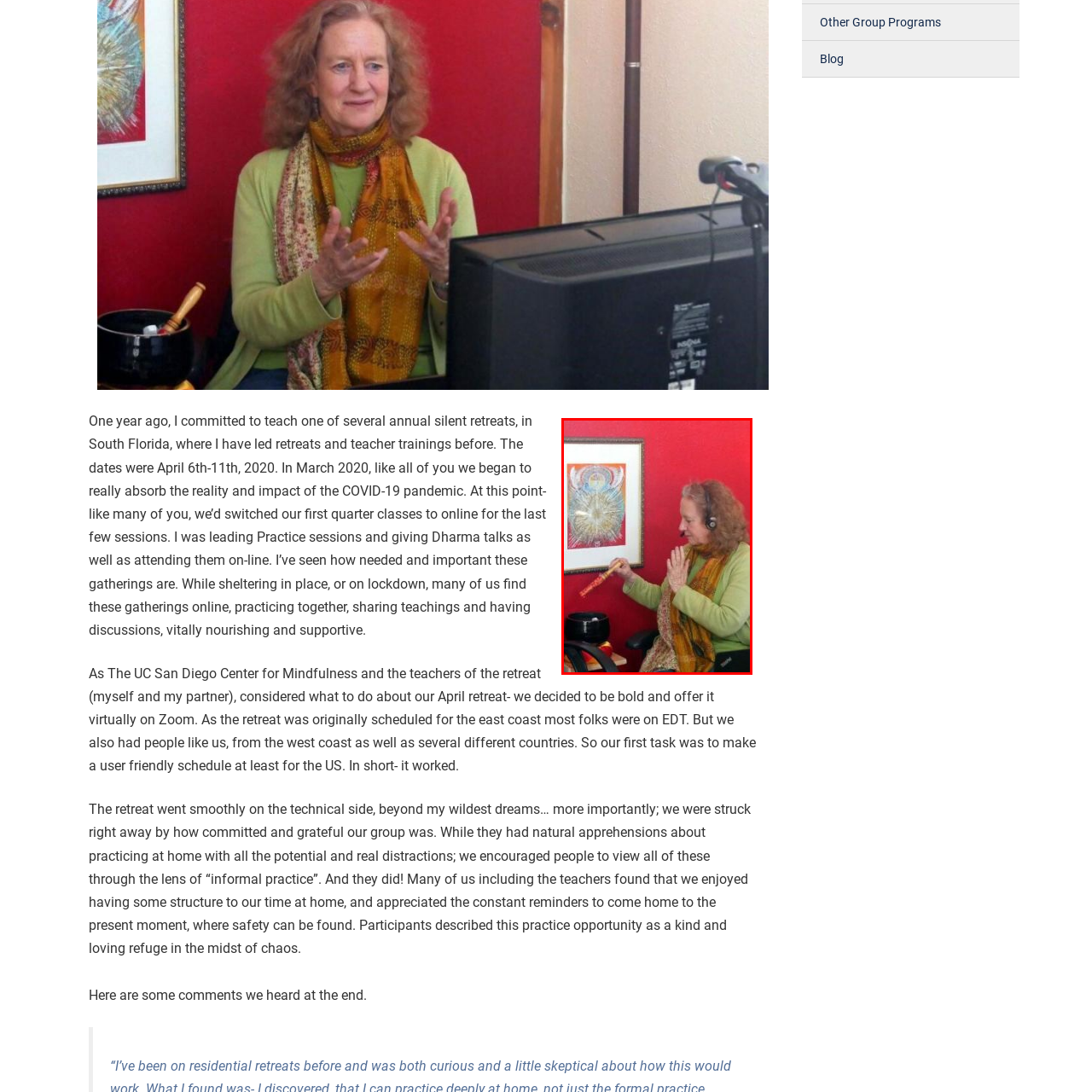Focus on the picture inside the red-framed area and provide a one-word or short phrase response to the following question:
What is the woman holding in her hand?

A wooden instrument or stick